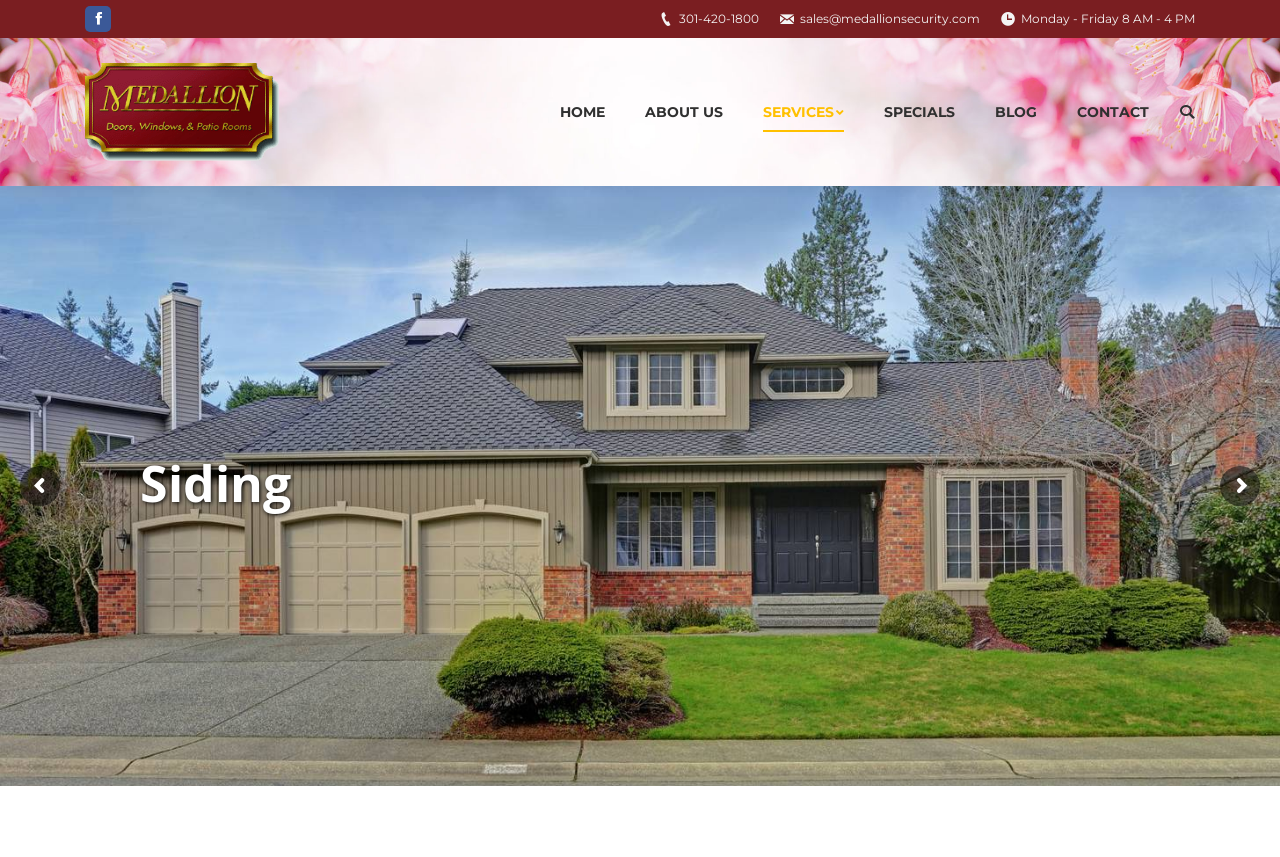What is the business hours of Medallion Security?
Please answer the question with a detailed response using the information from the screenshot.

I found the business hours by looking at the top section of the webpage, where the contact information is typically displayed. The business hours are written in a static text element as 'Monday - Friday 8 AM - 4 PM'.